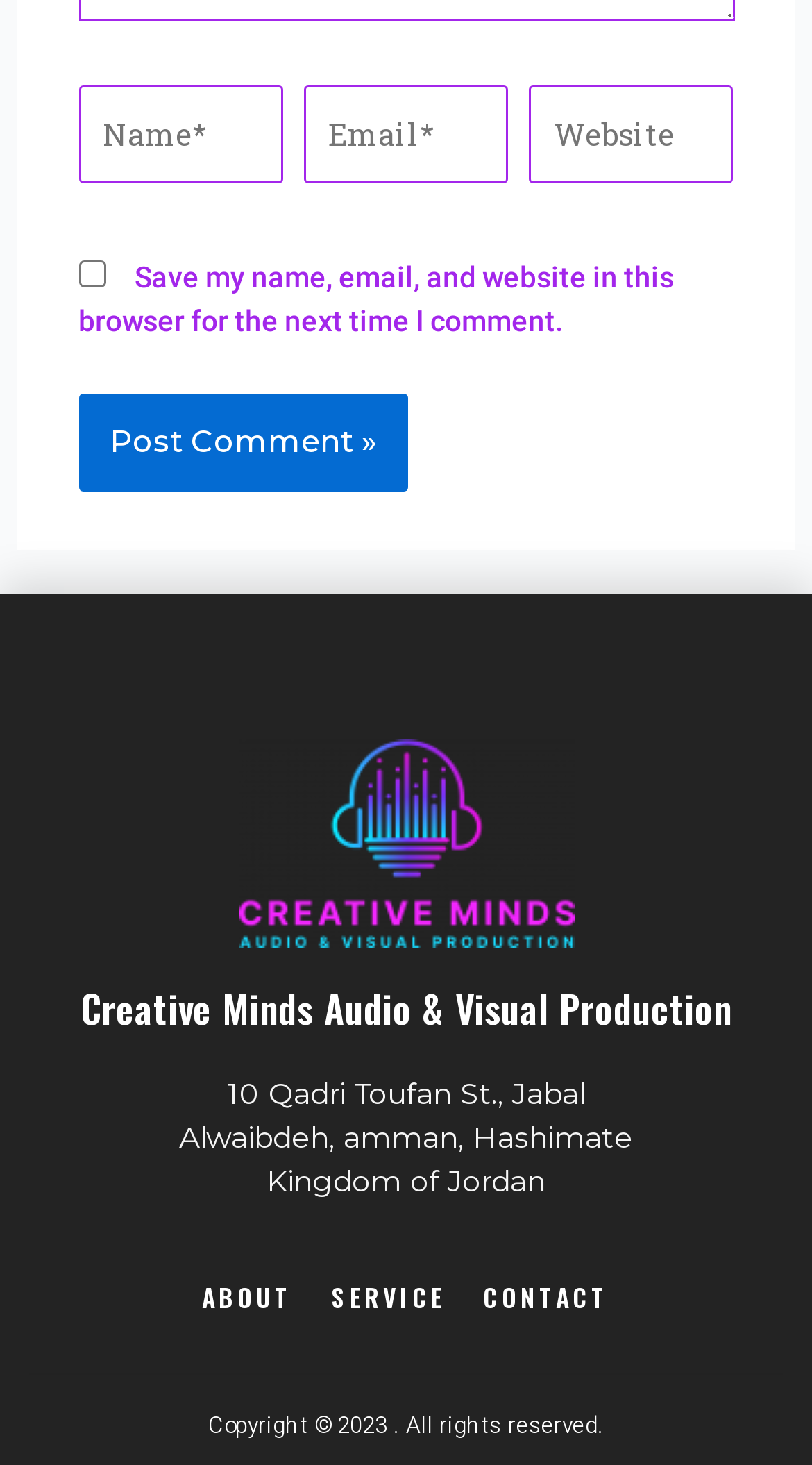Provide a thorough and detailed response to the question by examining the image: 
What are the main navigation links?

The main navigation links can be found at the bottom of the webpage, which are 'ABOUT', 'SERVICE', and 'CONTACT'. These links likely lead to different sections of the website.